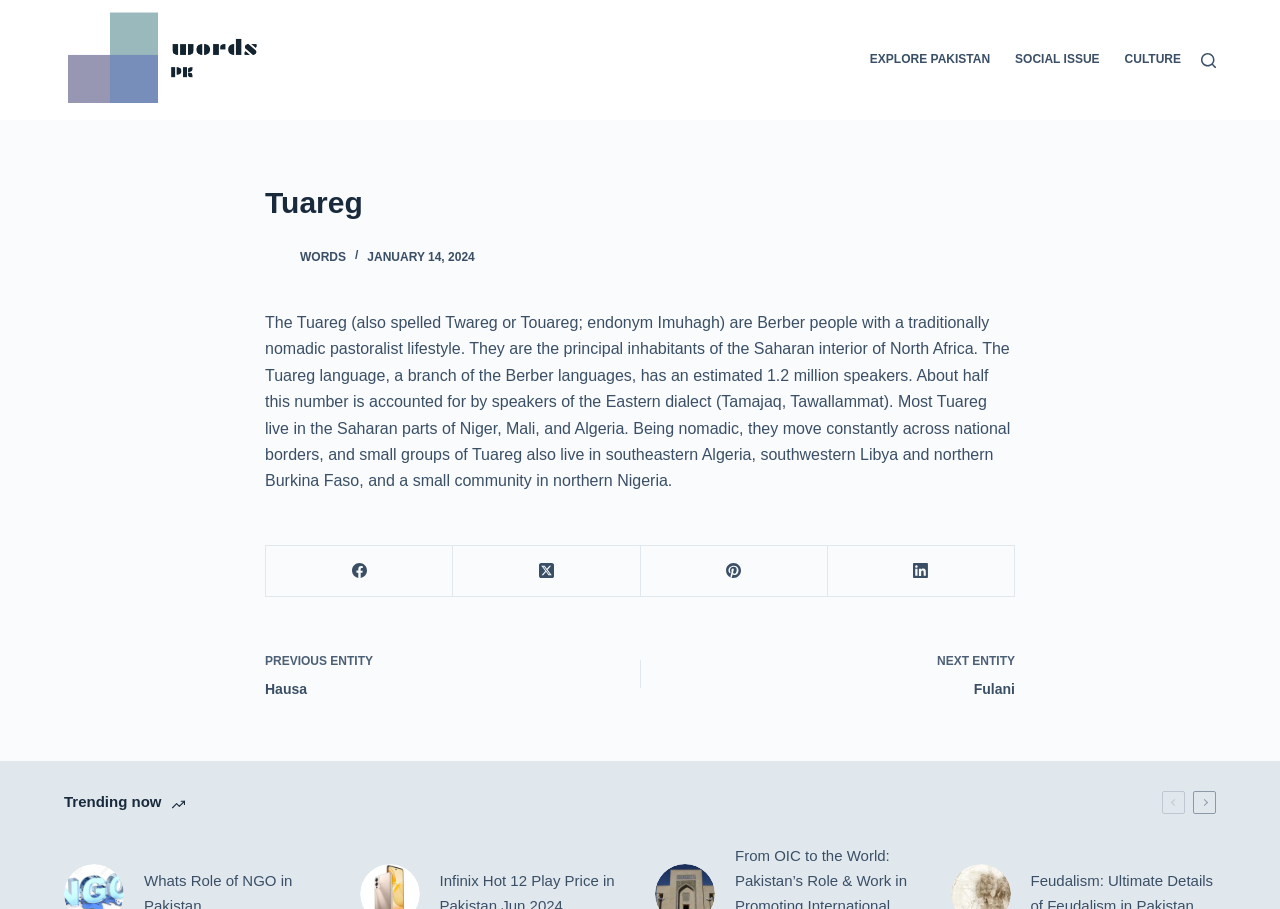Provide an in-depth caption for the contents of the webpage.

The webpage is about the Tuareg people, a Berber ethnic group with a traditionally nomadic pastoralist lifestyle. At the top left corner, there is a link to skip to the content. Next to it, there is a link and an image with the text "Words". On the top right corner, there is a navigation menu with three menu items: "EXPLORE PAKISTAN", "SOCIAL ISSUE", and "CULTURE". A search button is located at the top right edge of the page.

The main content of the page is an article about the Tuareg people. It starts with a header section that includes a heading "Tuareg", a link and an image with the text "Words", and a link "WORDS". Below the header section, there is a paragraph of text that describes the Tuareg people, their language, and their geographic distribution. The text is accompanied by social media links to Facebook, Twitter, Pinterest, and LinkedIn.

At the bottom of the article, there are two links: "PREVIOUS ENTITY Hausa" and "NEXT ENTITY Fulani". Below the article, there is a section with a heading "Trending now" and an image.